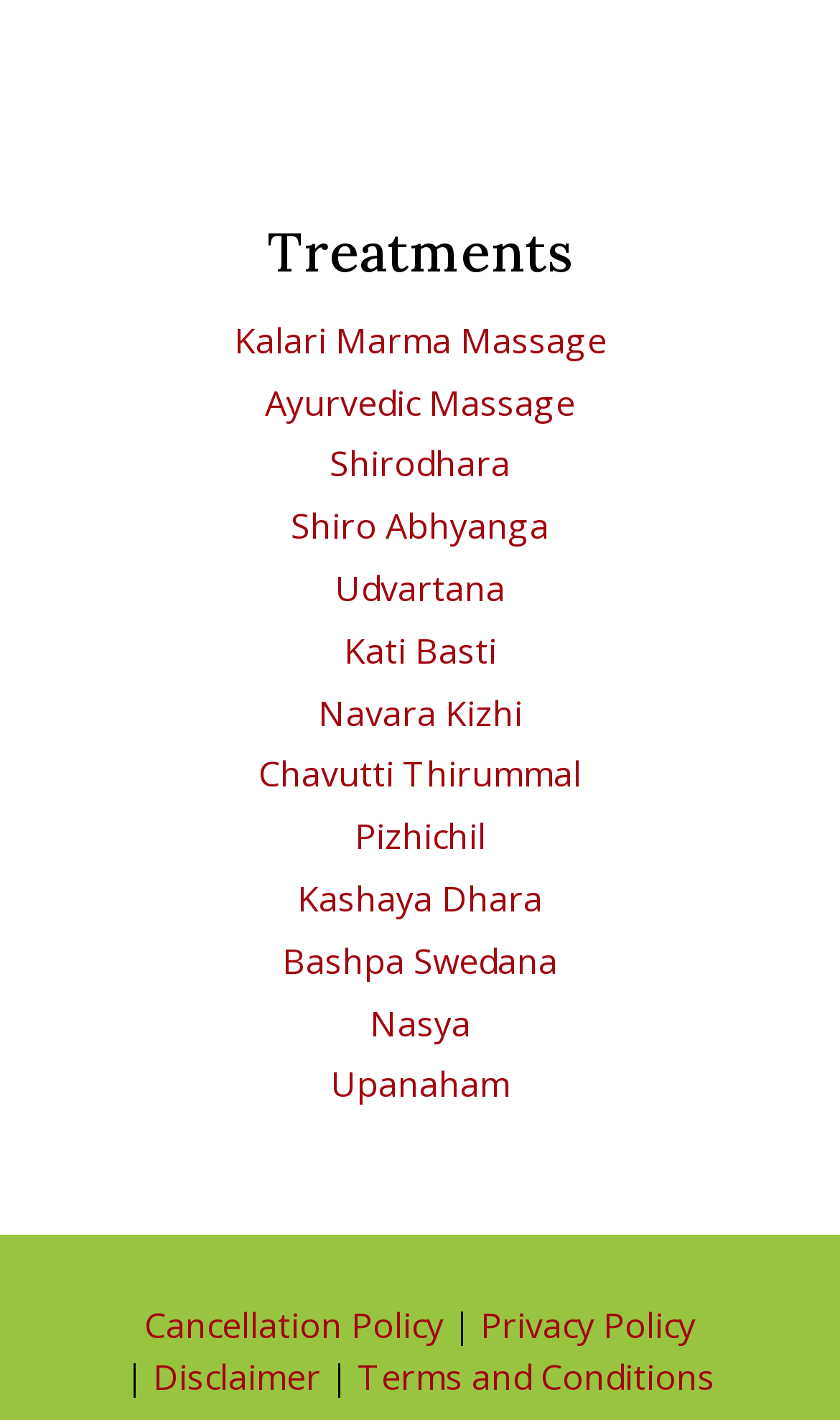Given the element description: "Shirodhara", predict the bounding box coordinates of the UI element it refers to, using four float numbers between 0 and 1, i.e., [left, top, right, bottom].

[0.392, 0.31, 0.608, 0.343]